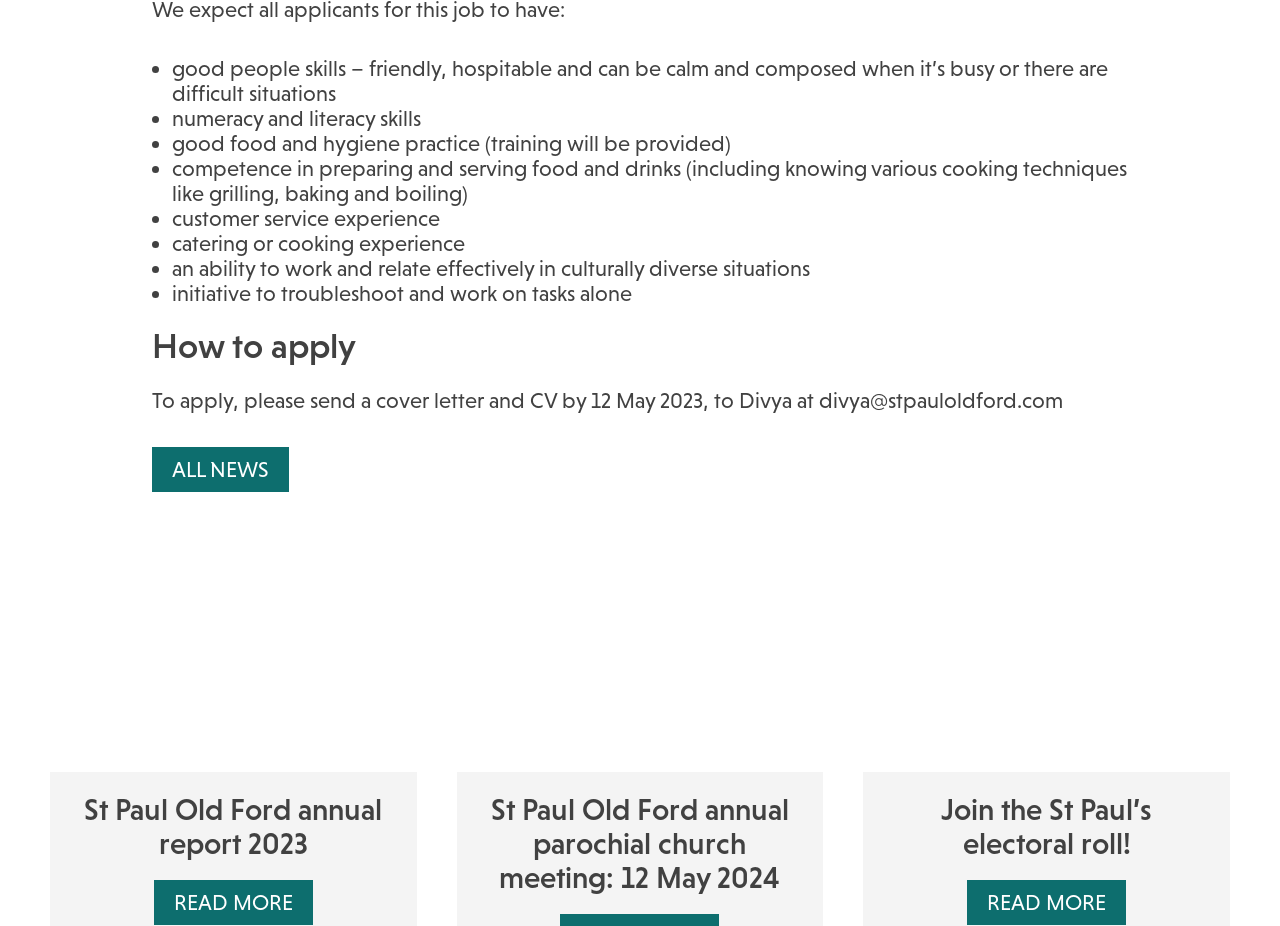Bounding box coordinates must be specified in the format (top-left x, top-left y, bottom-right x, bottom-right y). All values should be floating point numbers between 0 and 1. What are the bounding box coordinates of the UI element described as: Read More

[0.12, 0.95, 0.244, 0.998]